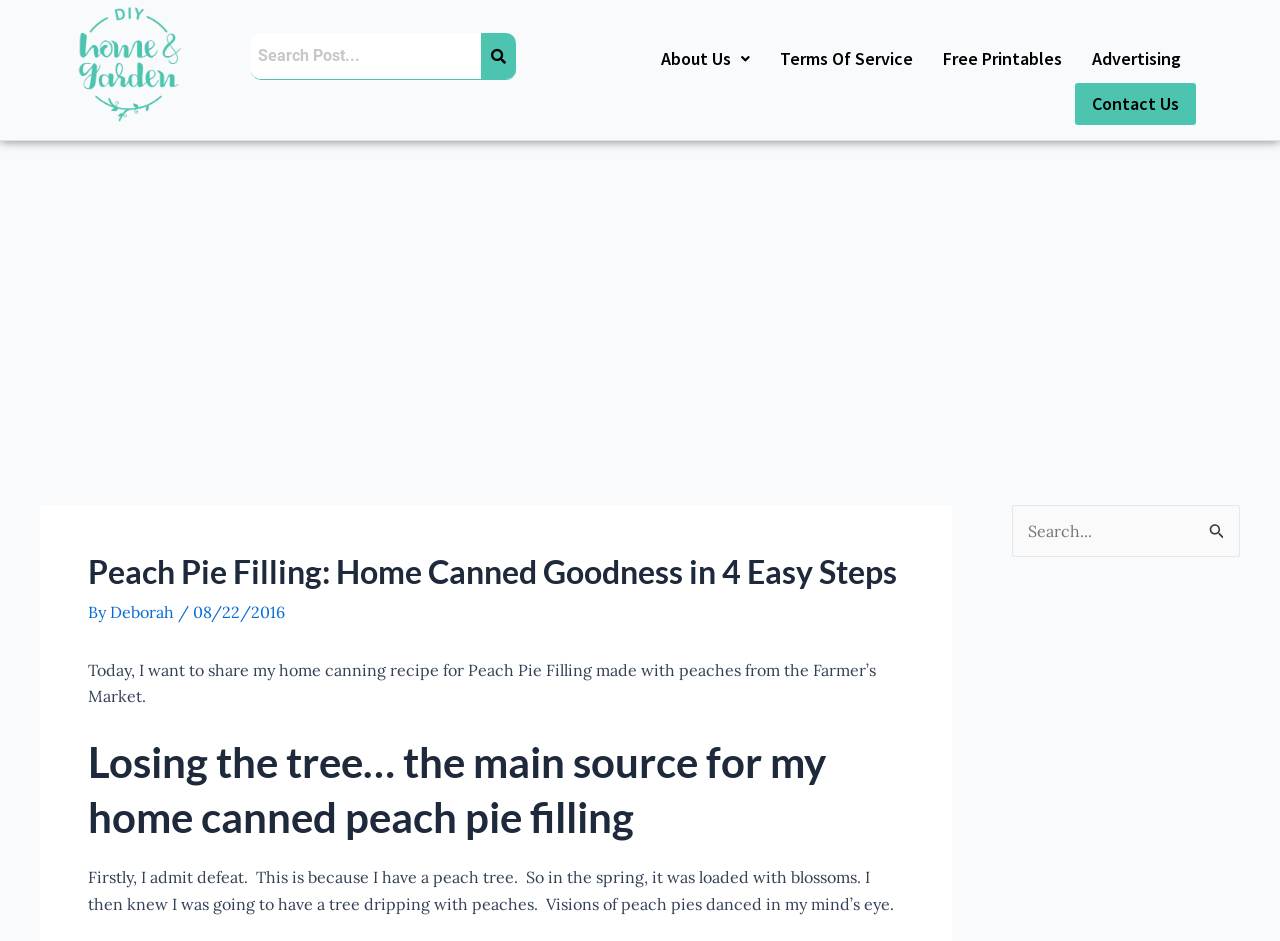Can you give a detailed response to the following question using the information from the image? What is the main topic of the article?

The main topic of the article can be inferred from the header section of the webpage, where it says 'Peach Pie Filling: Home Canned Goodness in 4 Easy Steps'.